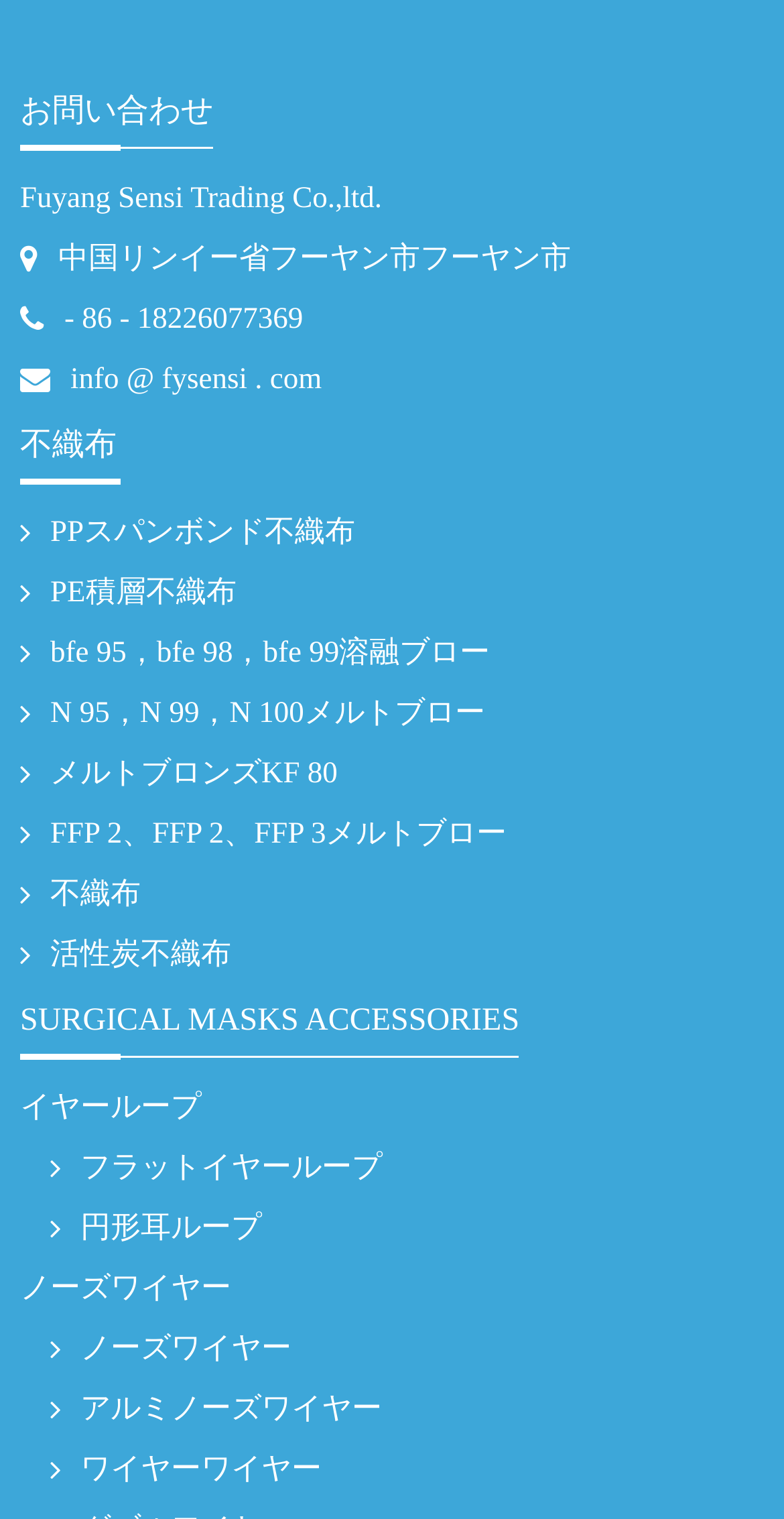How many types of non-woven fabrics are listed?
Give a one-word or short-phrase answer derived from the screenshot.

6